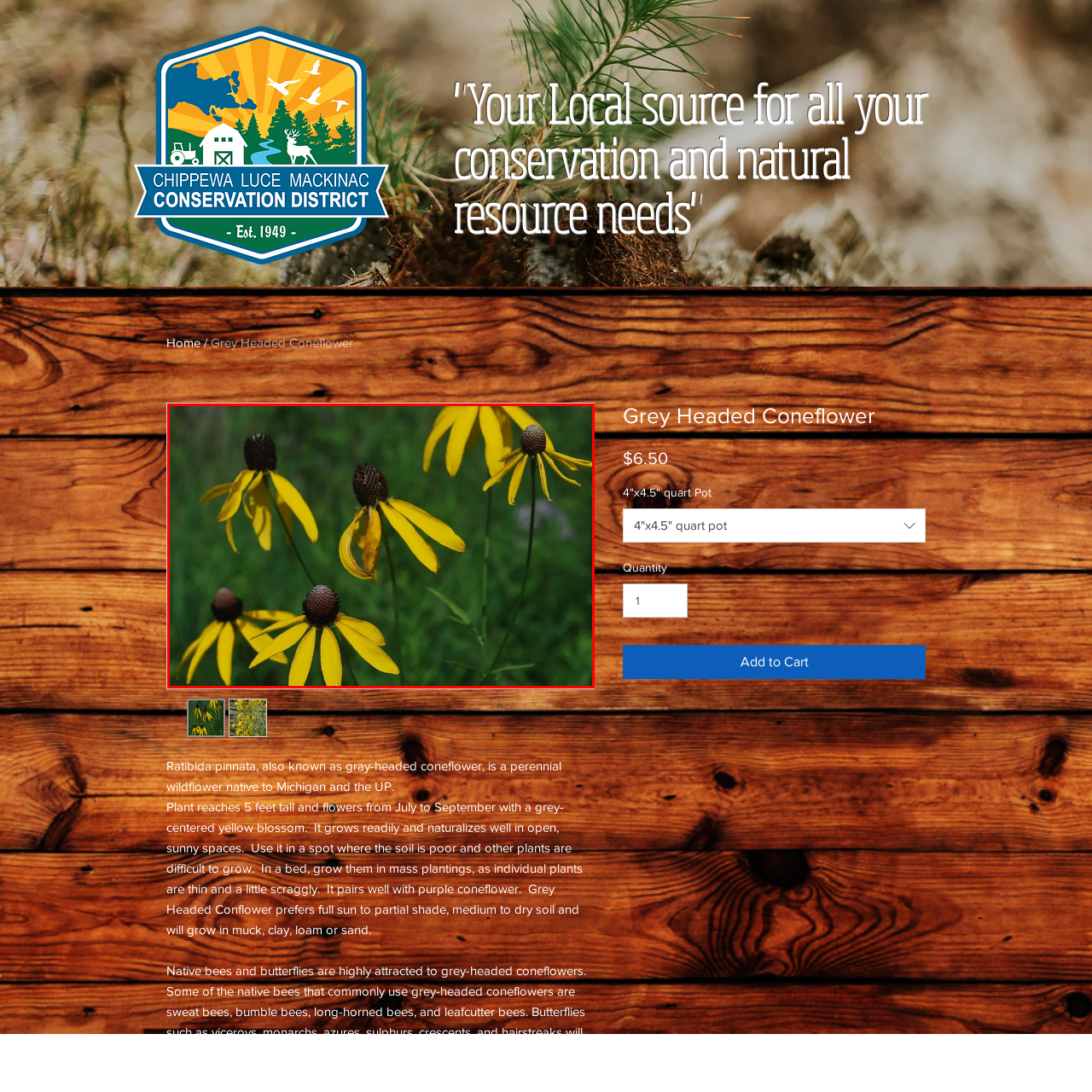Elaborate on the visual content inside the red-framed section with detailed information.

The image showcases a group of vibrant Grey-Headed Coneflowers (Ratibida pinnata), a perennial wildflower known for its striking yellow petals and distinctive grey-brown cone center. This wildflower typically blooms from July to September, thriving in open, sunny spaces. The flowers stand tall, reaching heights of up to five feet, and are well-suited for areas with poor soil conditions. Perfect for mass plantings, these coneflowers can add a notable splash of color to gardens while naturally attracting pollinators. The background is a lush green, enhancing the lively tones of the flowers, emphasizing their role in natural landscapes and garden aesthetics.